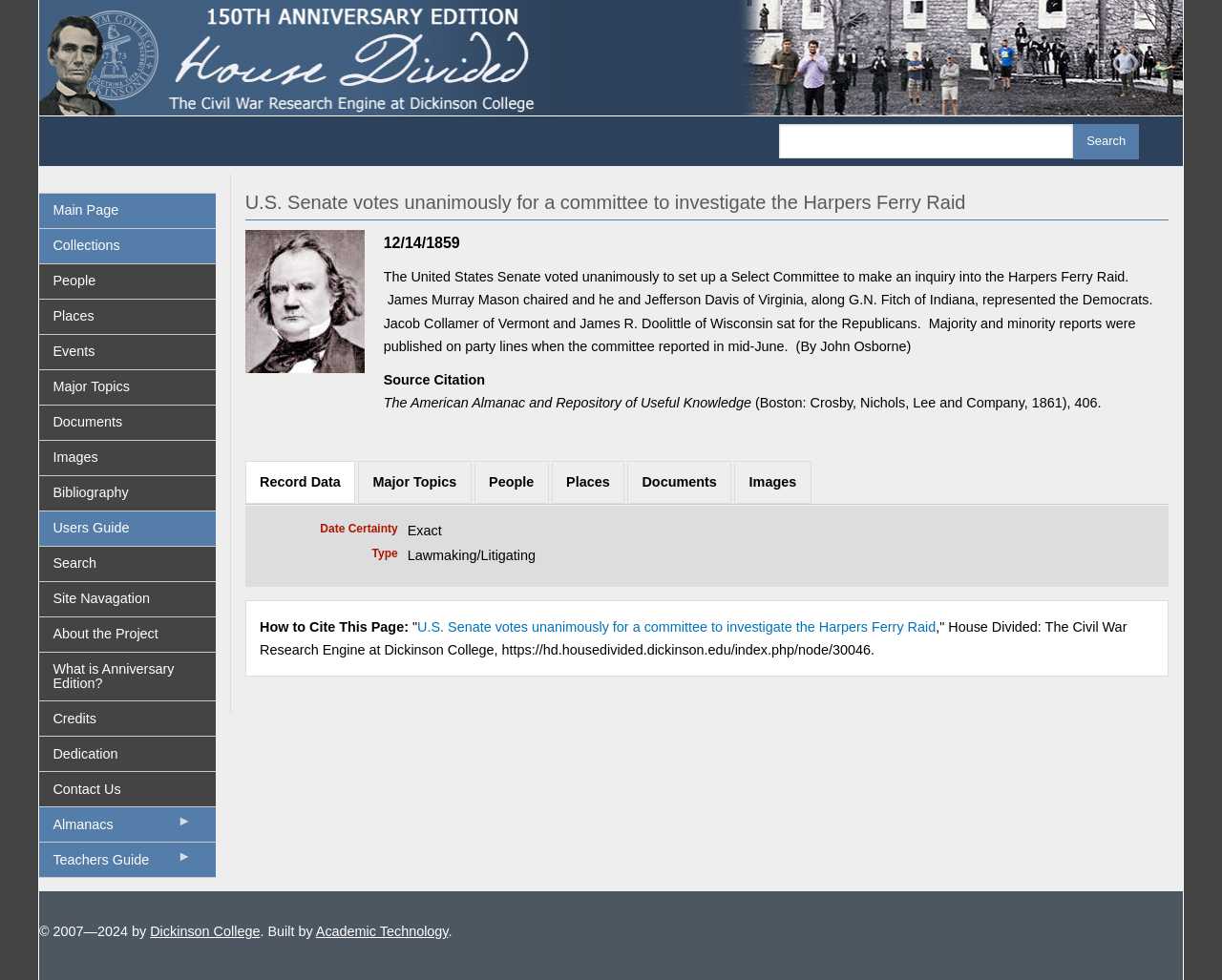Could you determine the bounding box coordinates of the clickable element to complete the instruction: "Go to the home page"? Provide the coordinates as four float numbers between 0 and 1, i.e., [left, top, right, bottom].

[0.032, 0.05, 0.968, 0.065]